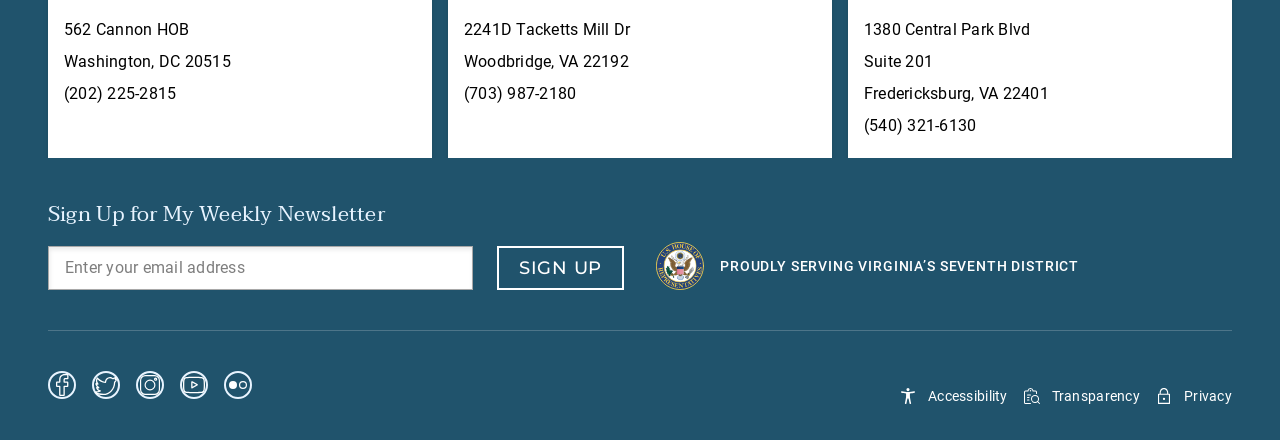How many social media links are there? Analyze the screenshot and reply with just one word or a short phrase.

5